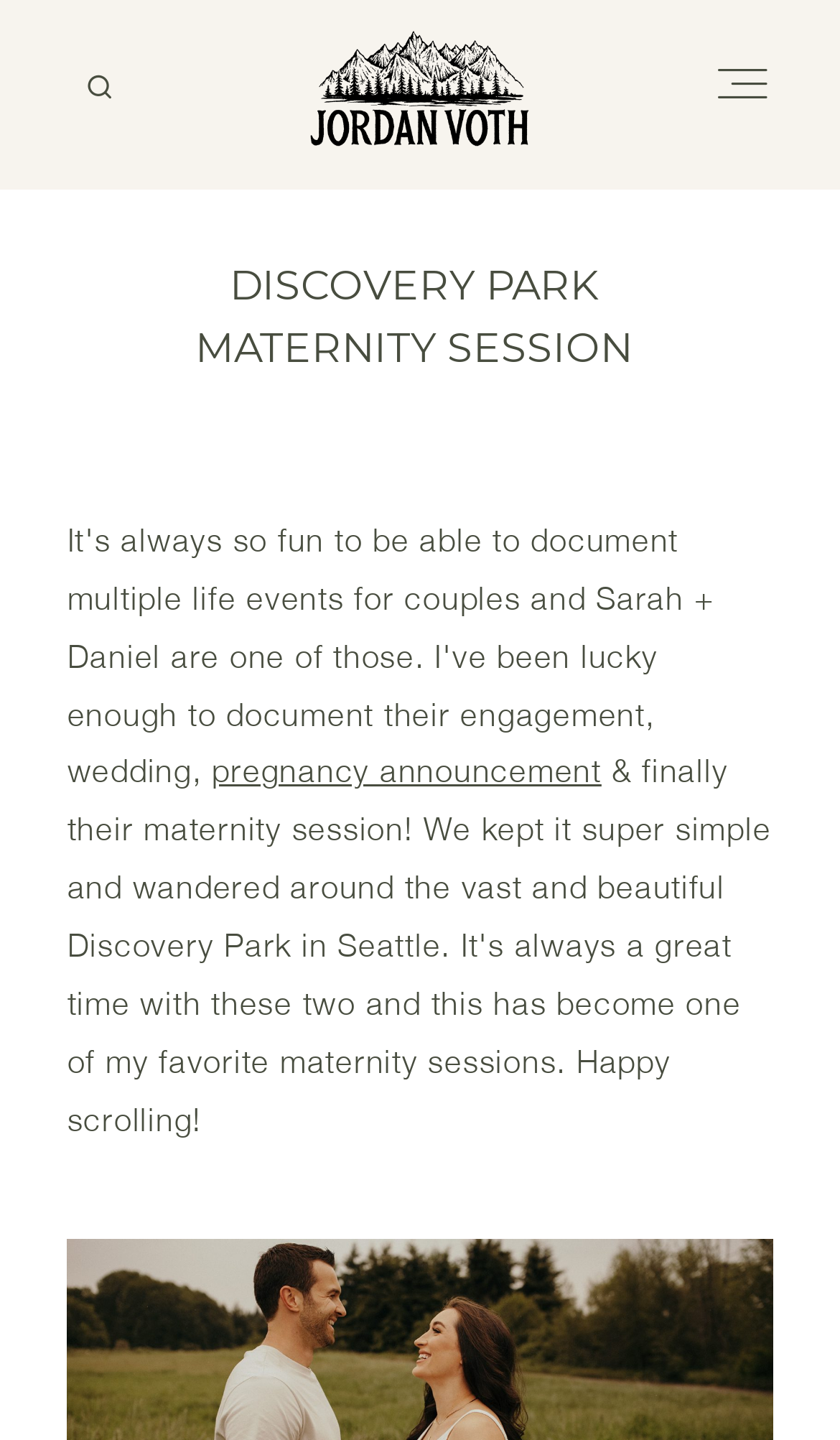Explain the webpage in detail.

This webpage is a photography portfolio website, specifically showcasing a maternity session at Discovery Park. At the top, there is a brief title "Discovery Park Maternity Session - Jordan Voth | Wedding & Elopement Photographer | Based in Seattle, WA". 

Below the title, there is a prominent heading "DISCOVERY PARK MATERNITY SESSION" that spans almost the entire width of the page. 

On the top-right corner, there are several navigation links, including "HOME", "INFO", "GALLERIES", "TRAVEL", "SHOP", and "SAY HELLO", which are aligned horizontally. 

On the left side of the page, there is a vertical list of links, including "MEET JORDAN", "INVESTMENT", "TIPS & TRICKS", "FAQ", "COMMERCIAL WORK", "WEDDINGS", "PORTRAITS", "MATERNITY", "PRINTS", and "ALBUMS". These links are stacked on top of each other, with the first link "MEET JORDAN" located near the top-left corner of the page. 

There is also a link "pregnancy announcement" located below the main heading, which is centered horizontally.